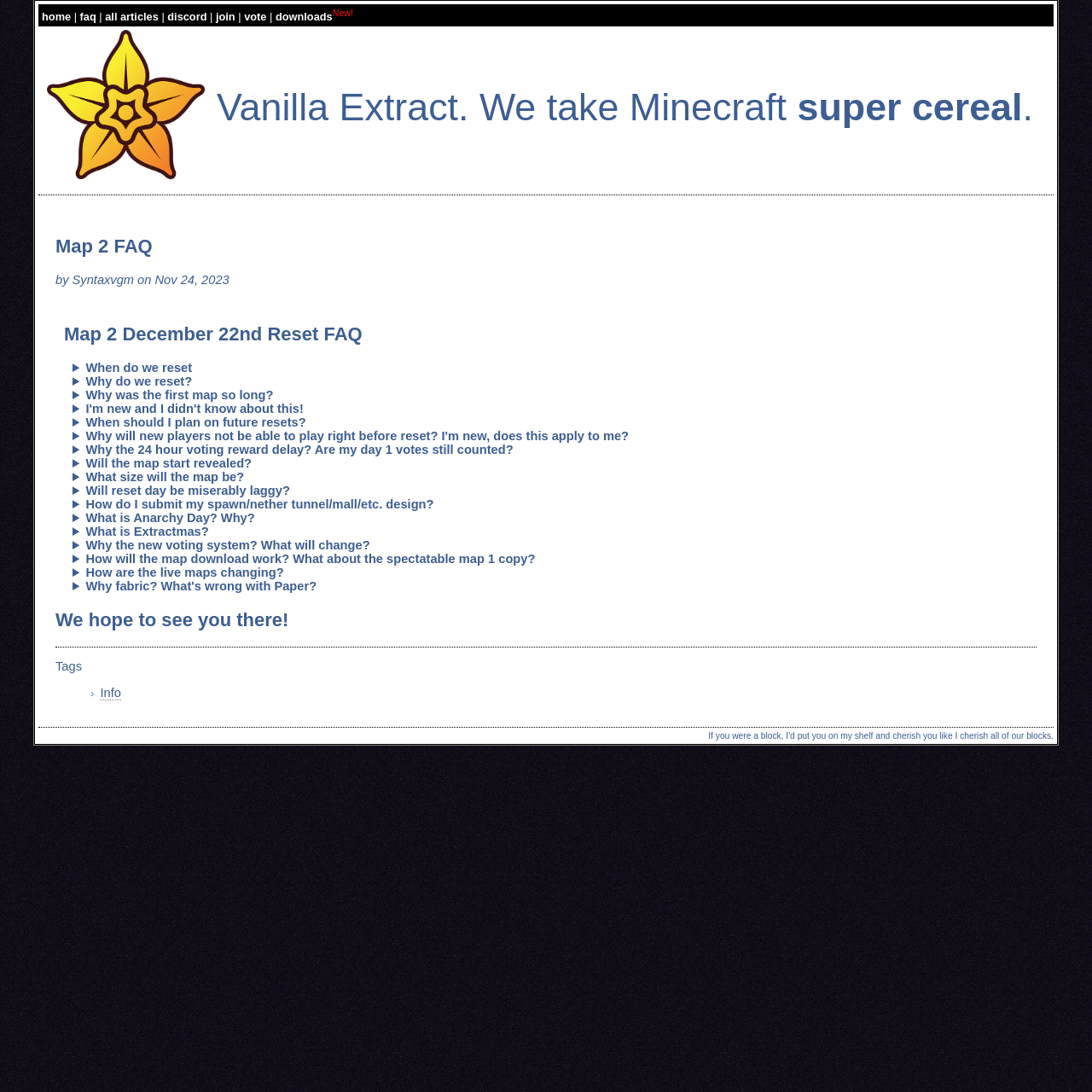Can you pinpoint the bounding box coordinates for the clickable element required for this instruction: "Visit 'A Quiet Home'"? The coordinates should be four float numbers between 0 and 1, i.e., [left, top, right, bottom].

None